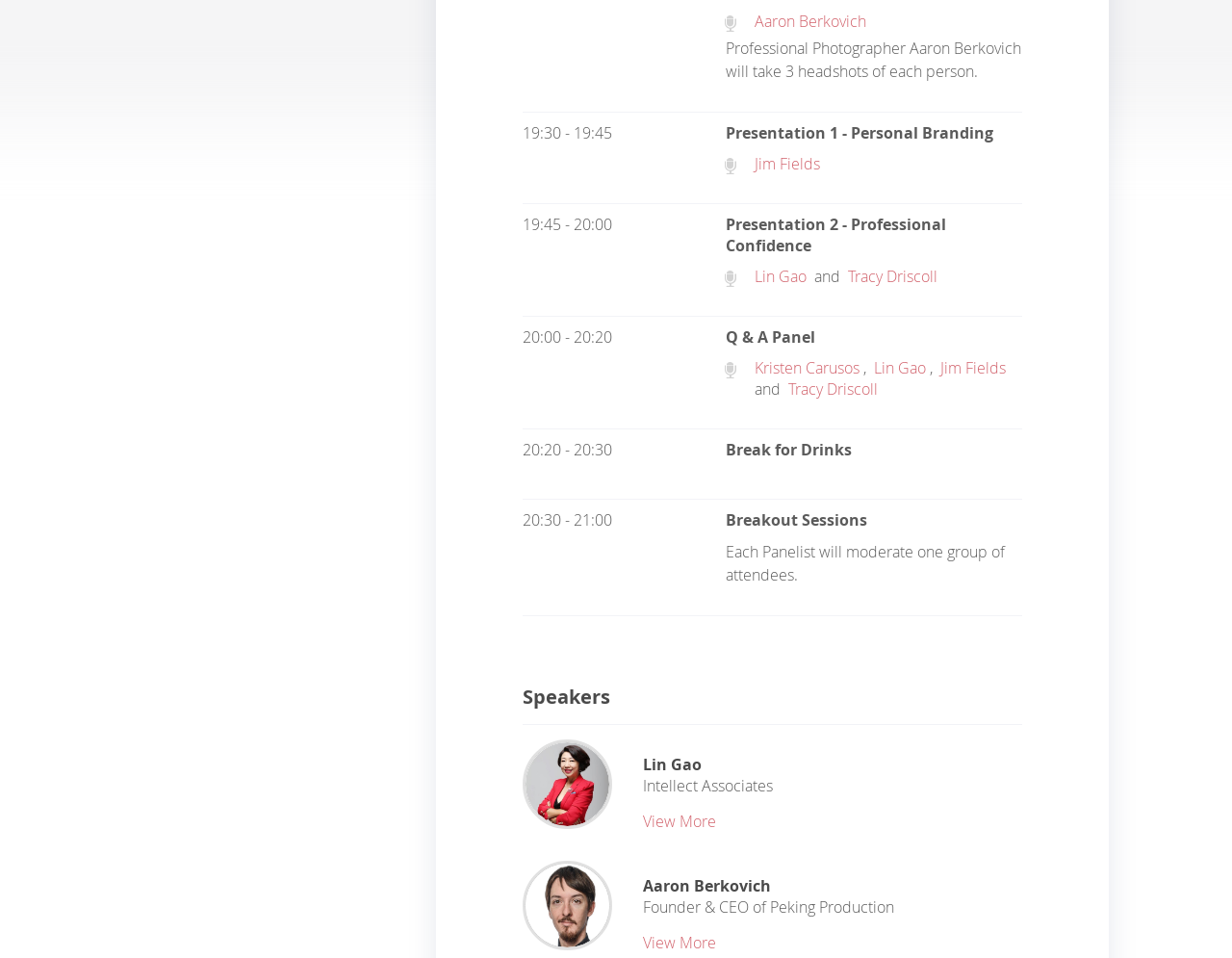Determine the bounding box coordinates of the clickable element to achieve the following action: 'Read about Break for Drinks'. Provide the coordinates as four float values between 0 and 1, formatted as [left, top, right, bottom].

[0.589, 0.458, 0.691, 0.48]